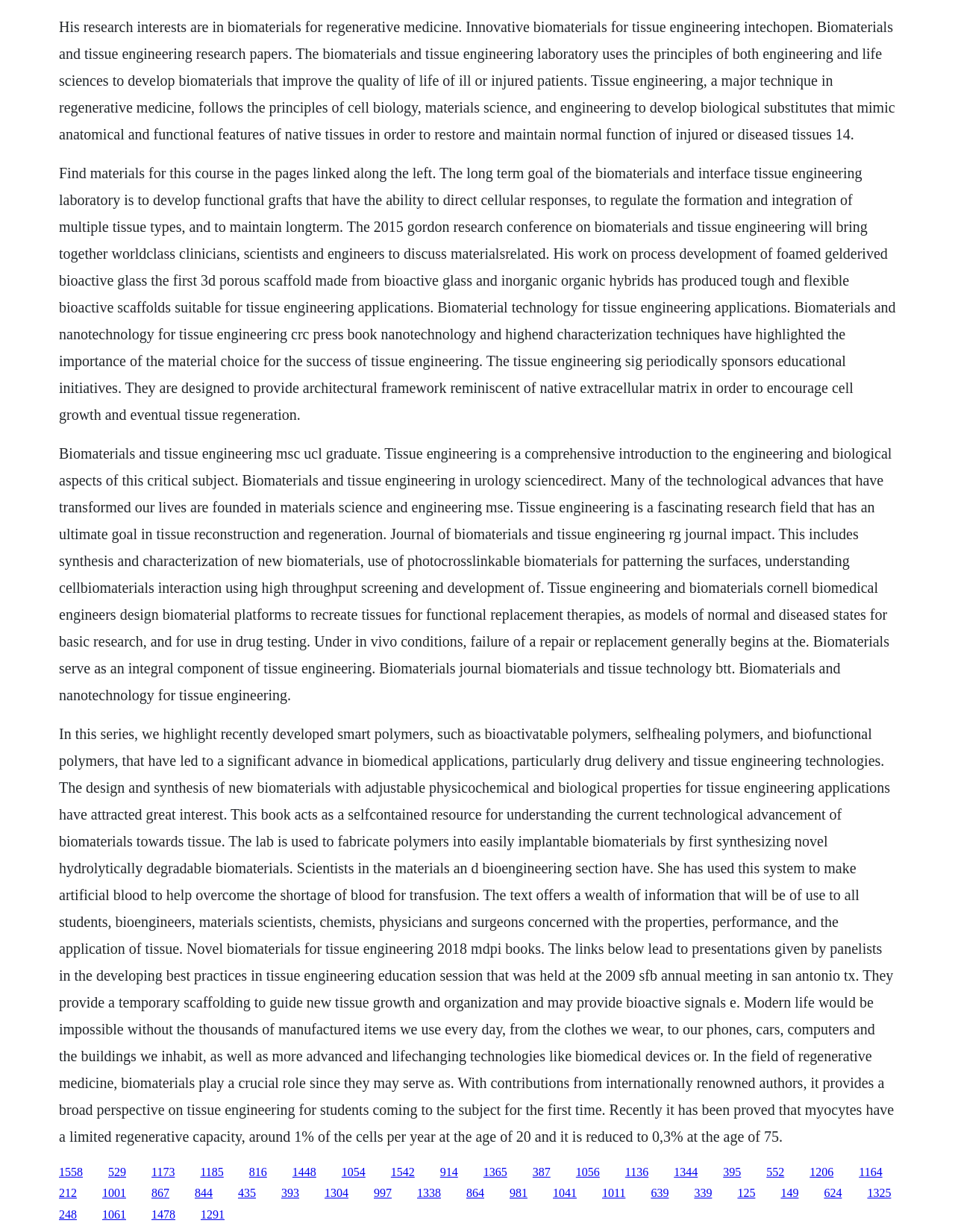Given the content of the image, can you provide a detailed answer to the question?
What is the purpose of the links on the webpage?

The numerous links on the webpage appear to provide additional resources and information related to biomaterials and tissue engineering, allowing users to explore the topic further.